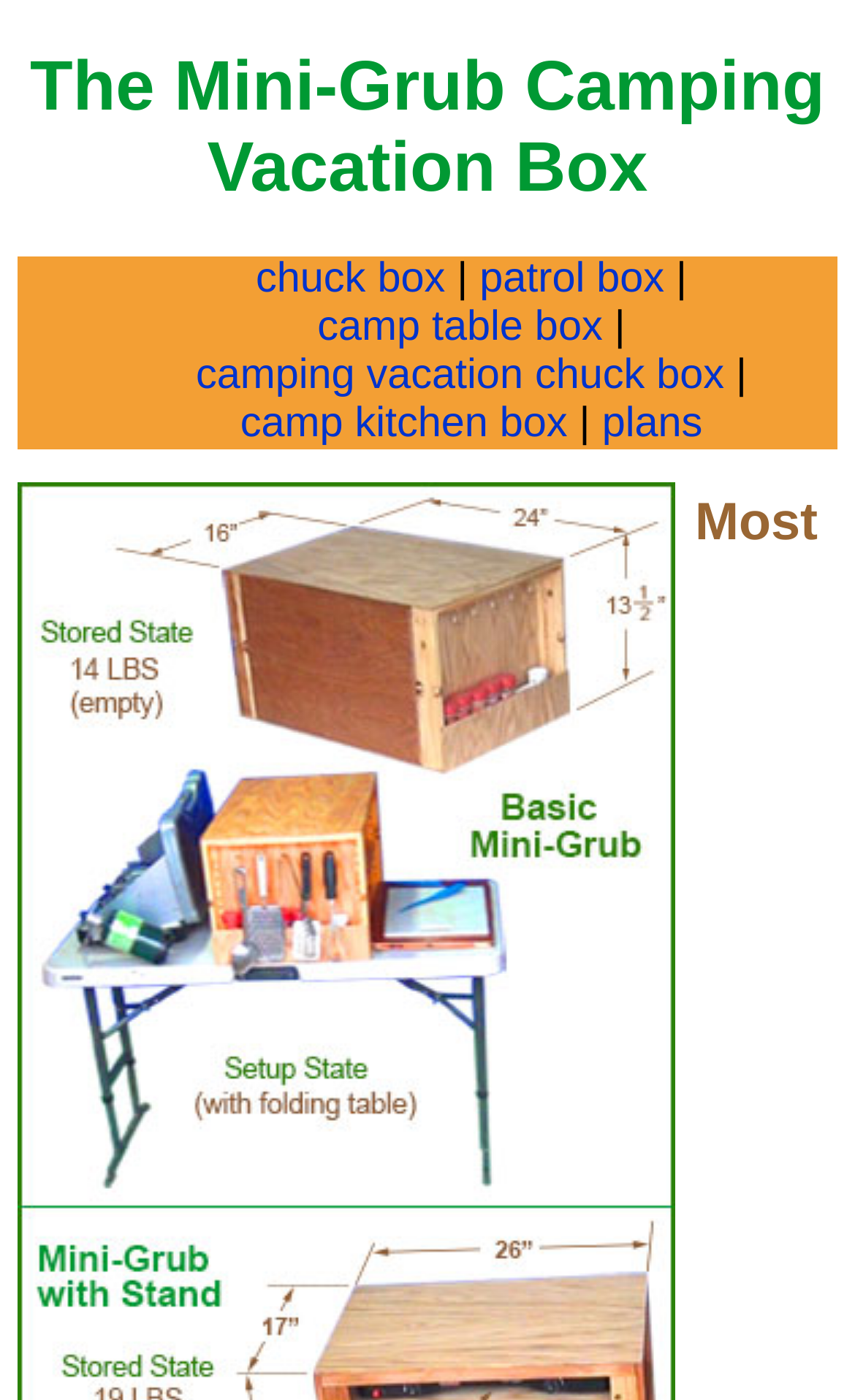How many links are there on the page?
Based on the image, give a concise answer in the form of a single word or short phrase.

7